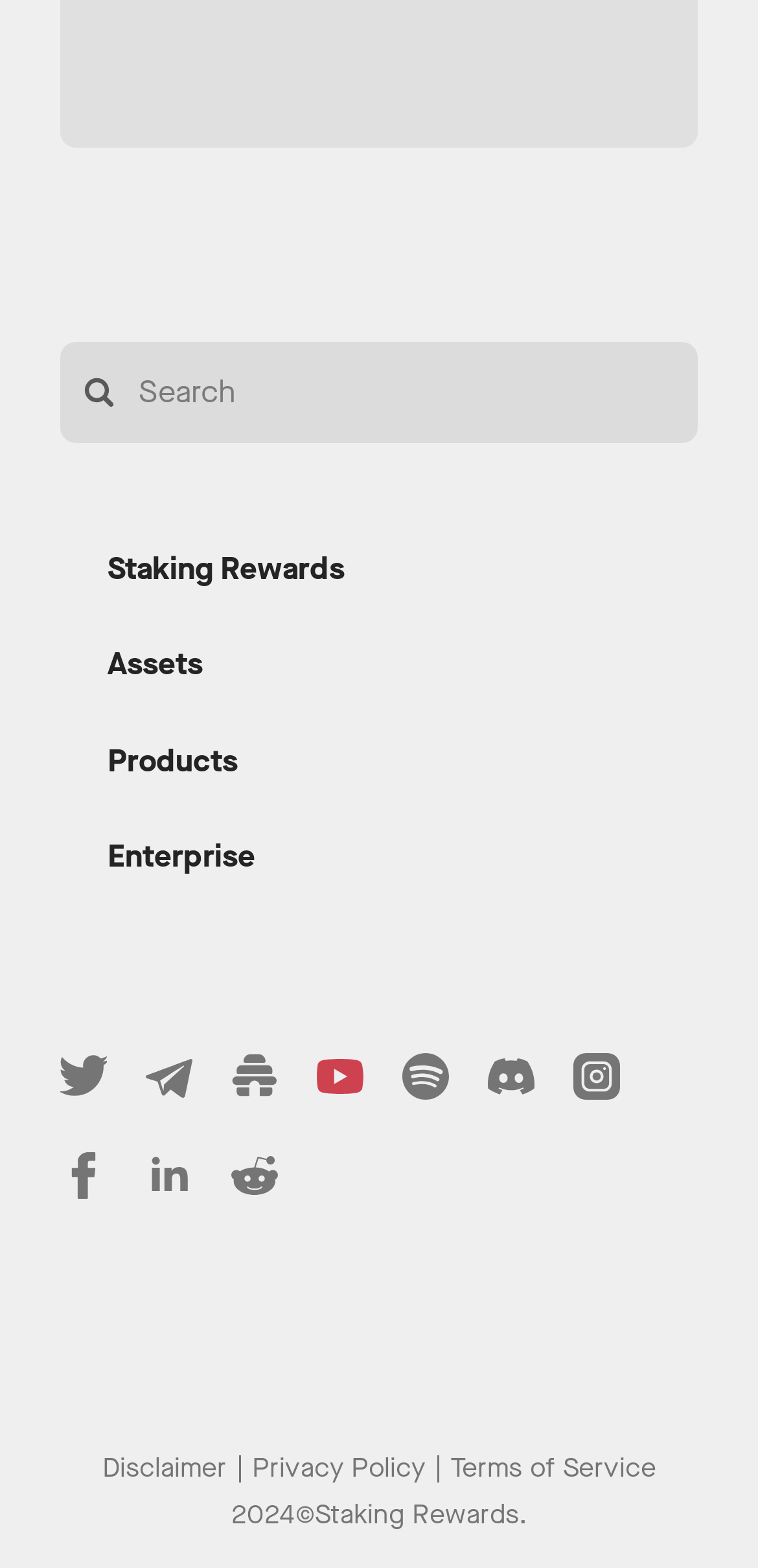What is the copyright year of the website?
Give a one-word or short phrase answer based on the image.

2024